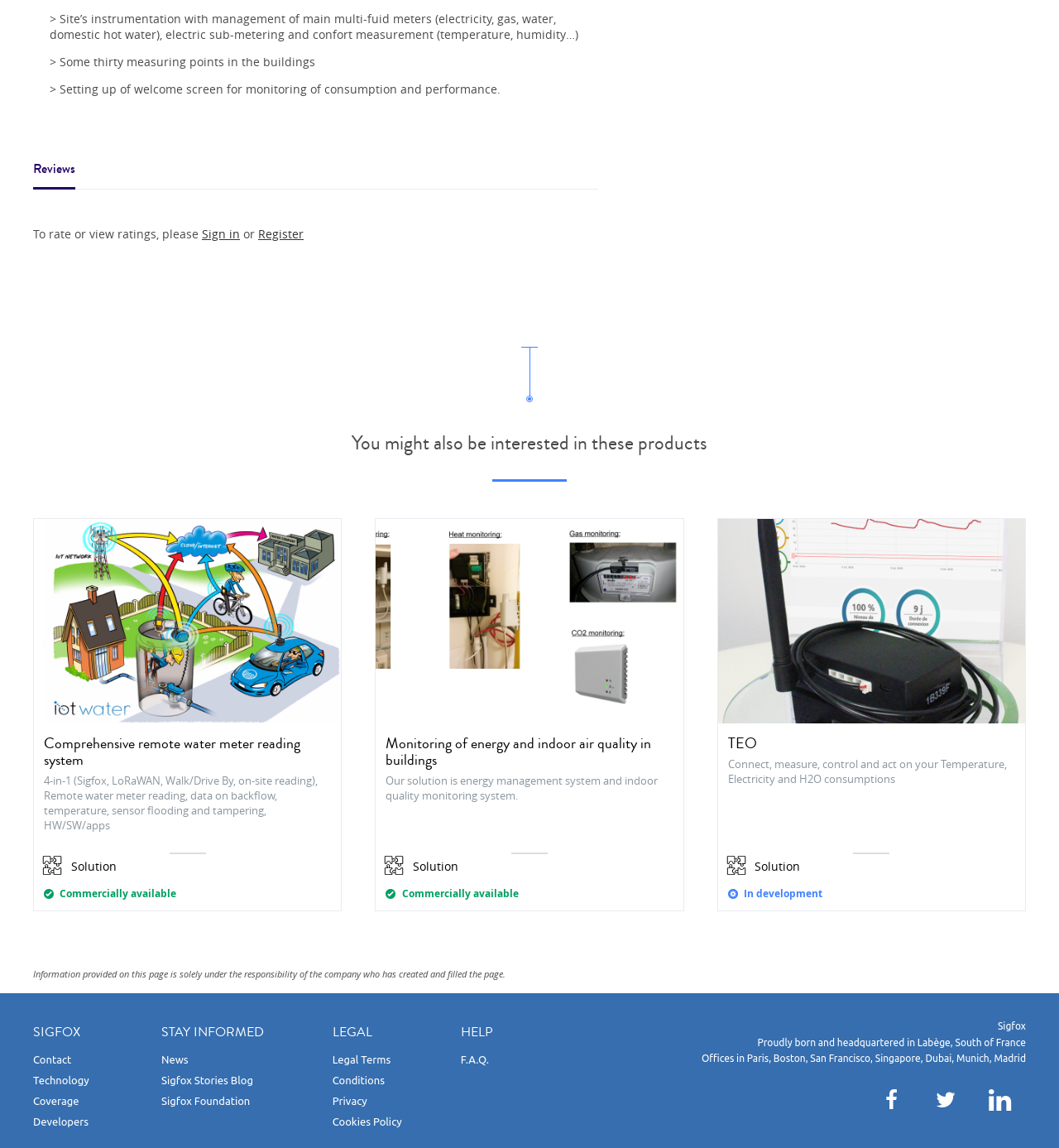Find the bounding box coordinates of the area to click in order to follow the instruction: "Contact".

[0.031, 0.918, 0.067, 0.928]